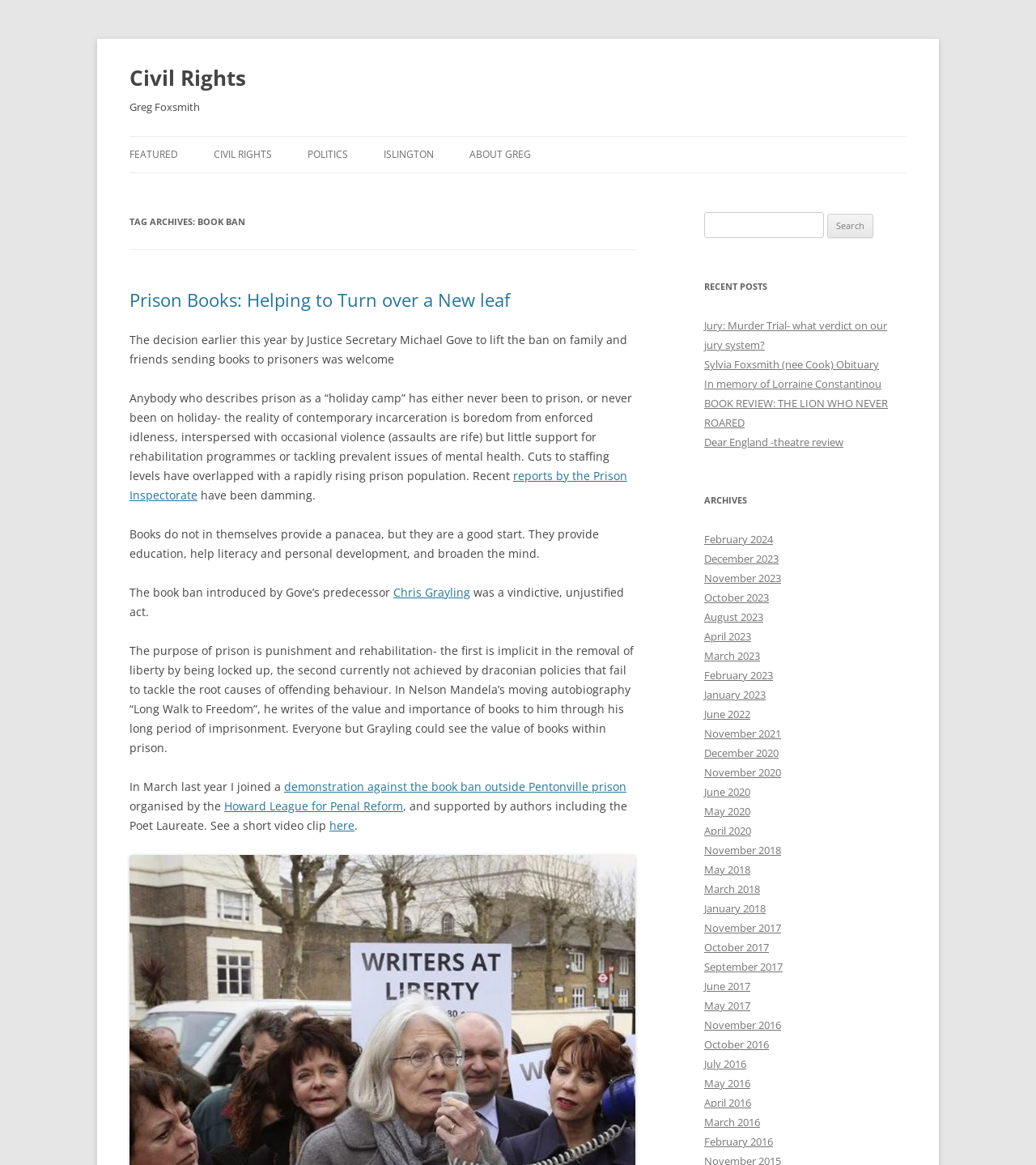Locate the bounding box coordinates of the element's region that should be clicked to carry out the following instruction: "Search for a keyword". The coordinates need to be four float numbers between 0 and 1, i.e., [left, top, right, bottom].

[0.68, 0.182, 0.795, 0.205]